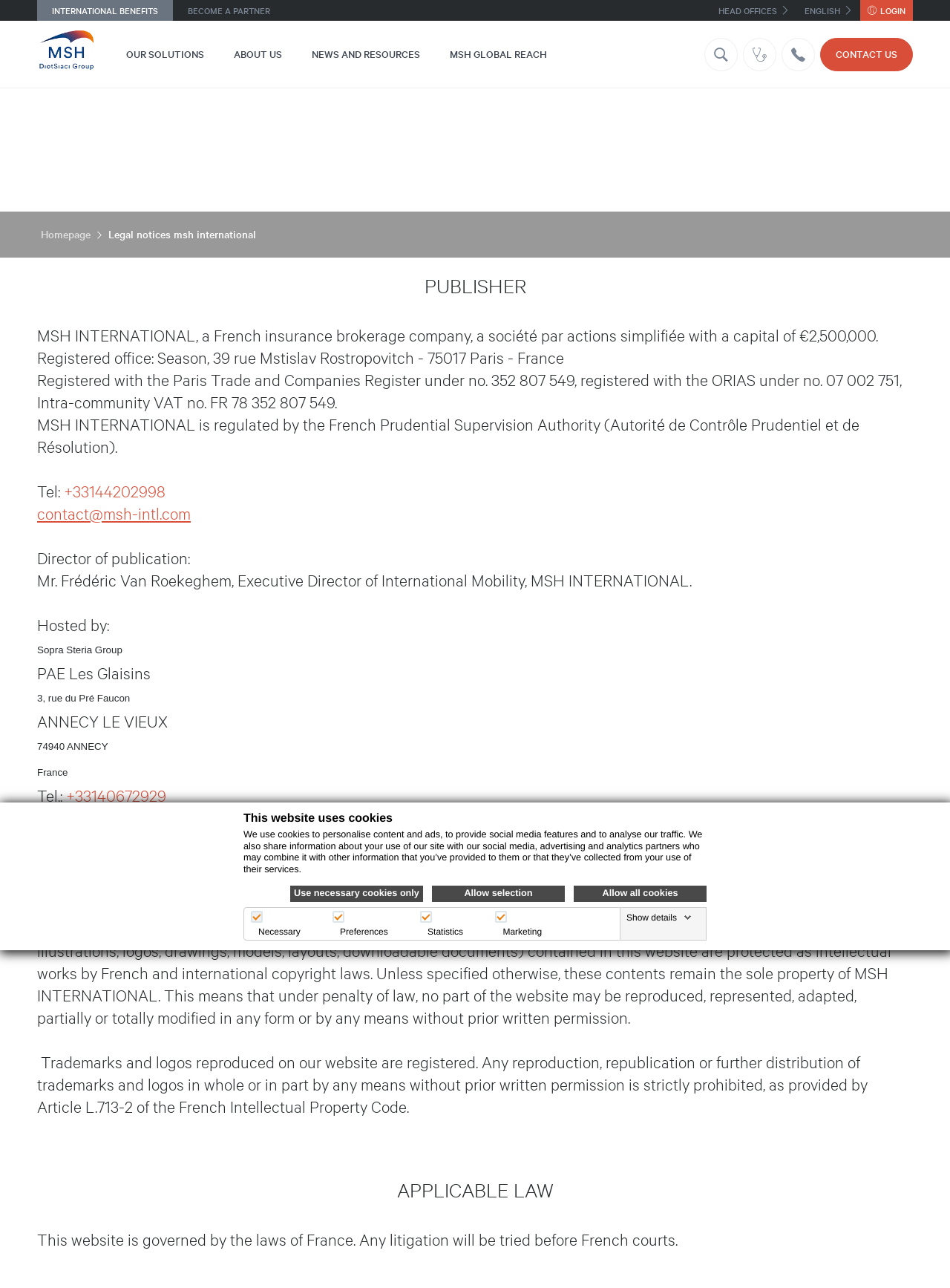Can you identify and provide the main heading of the webpage?

Legal notices MSH INTERNATIONAL